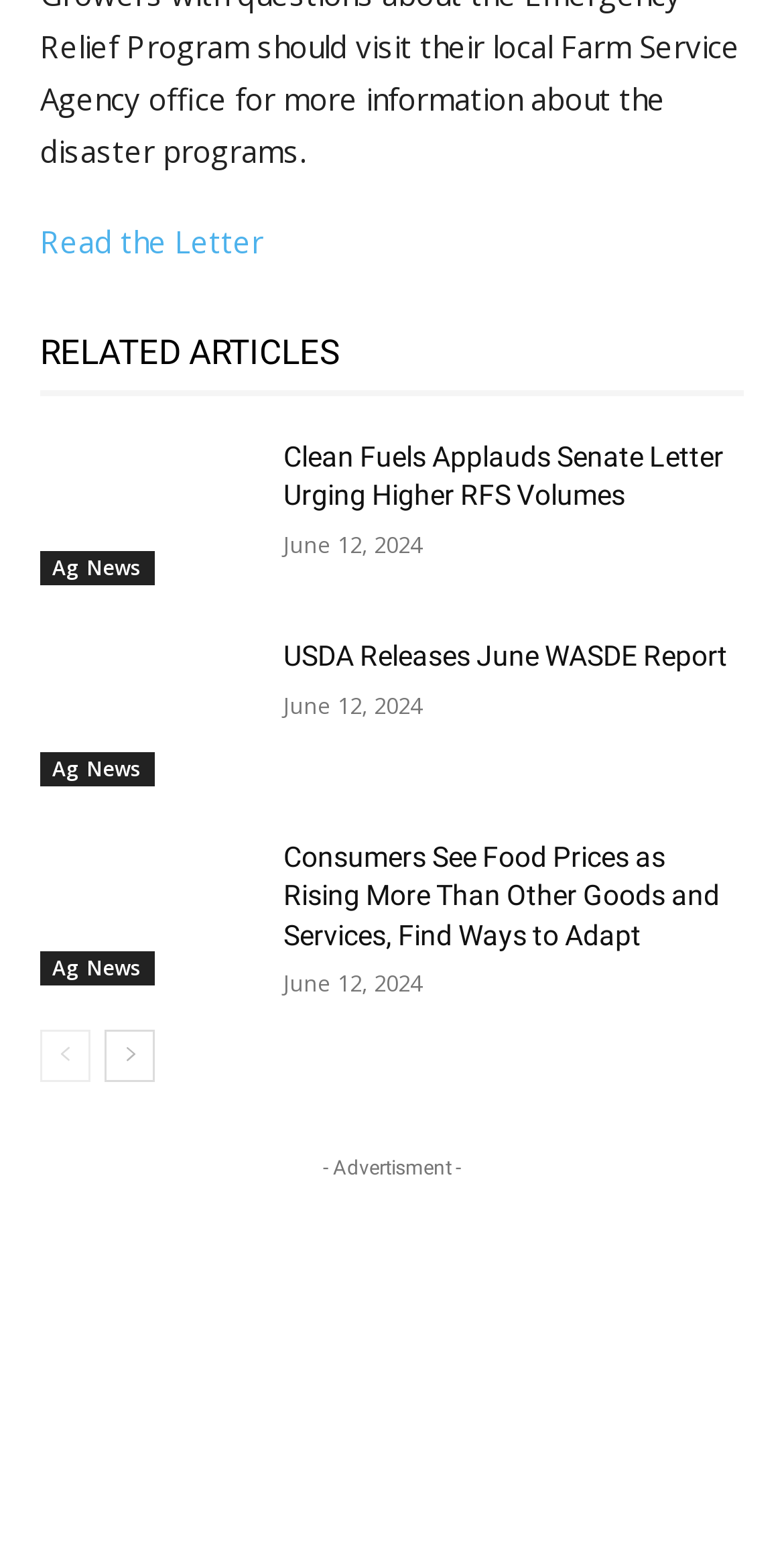Please examine the image and provide a detailed answer to the question: How many news articles are on this page?

I counted the number of headings on the page, which are 'Clean Fuels Applauds Senate Letter Urging Higher RFS Volumes', 'USDA Releases June WASDE Report', and 'Consumers See Food Prices as Rising More Than Other Goods and Services, Find Ways to Adapt', and found that there are 6 news articles on this page.